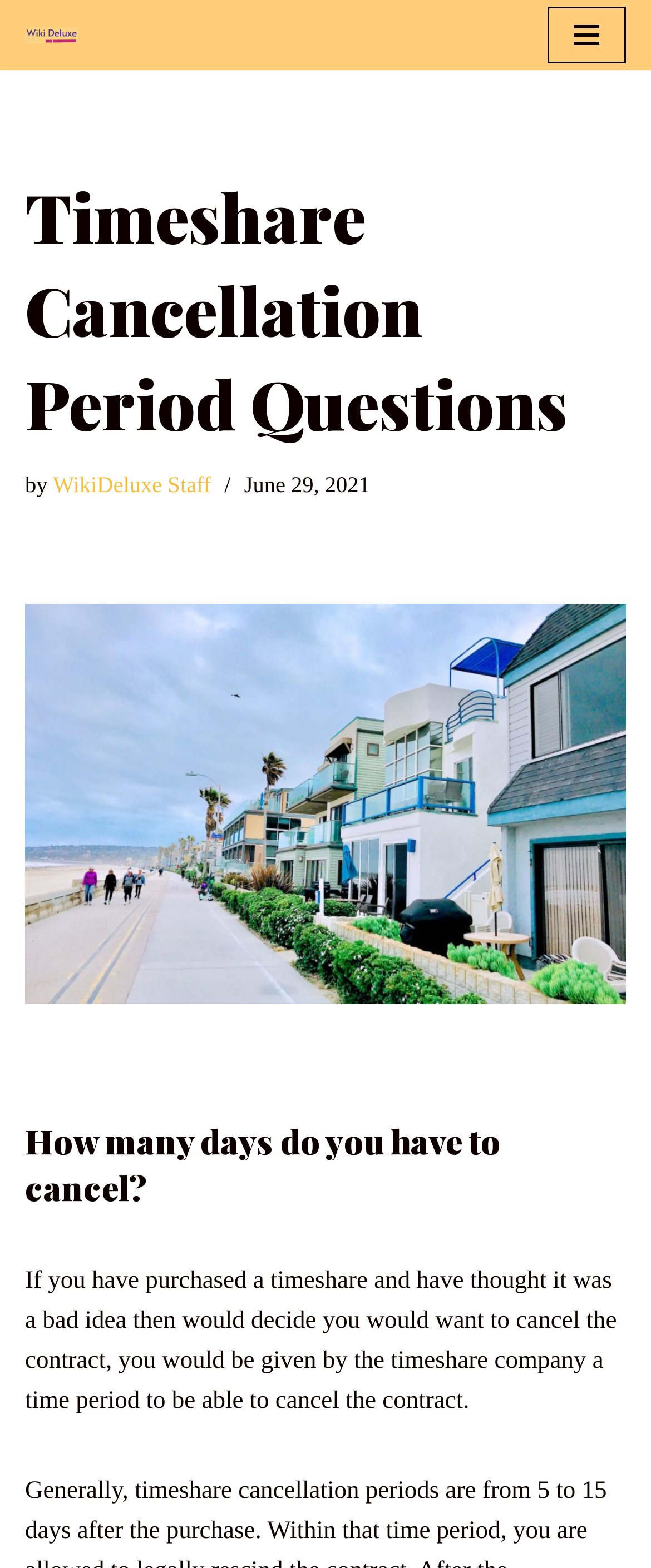Identify the bounding box for the described UI element. Provide the coordinates in (top-left x, top-left y, bottom-right x, bottom-right y) format with values ranging from 0 to 1: Skip to content

[0.0, 0.034, 0.077, 0.055]